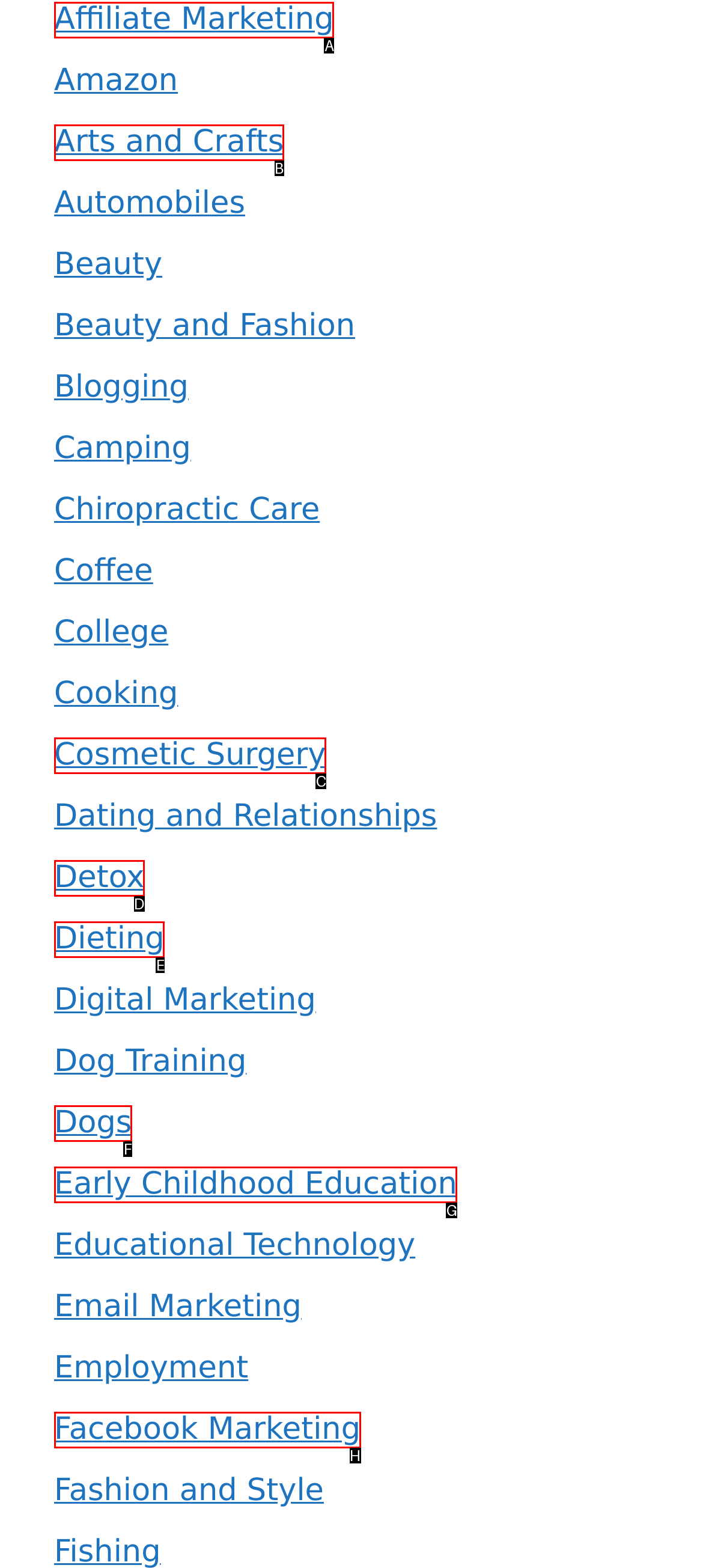Choose the HTML element that should be clicked to achieve this task: Visit the page about Dogs
Respond with the letter of the correct choice.

F